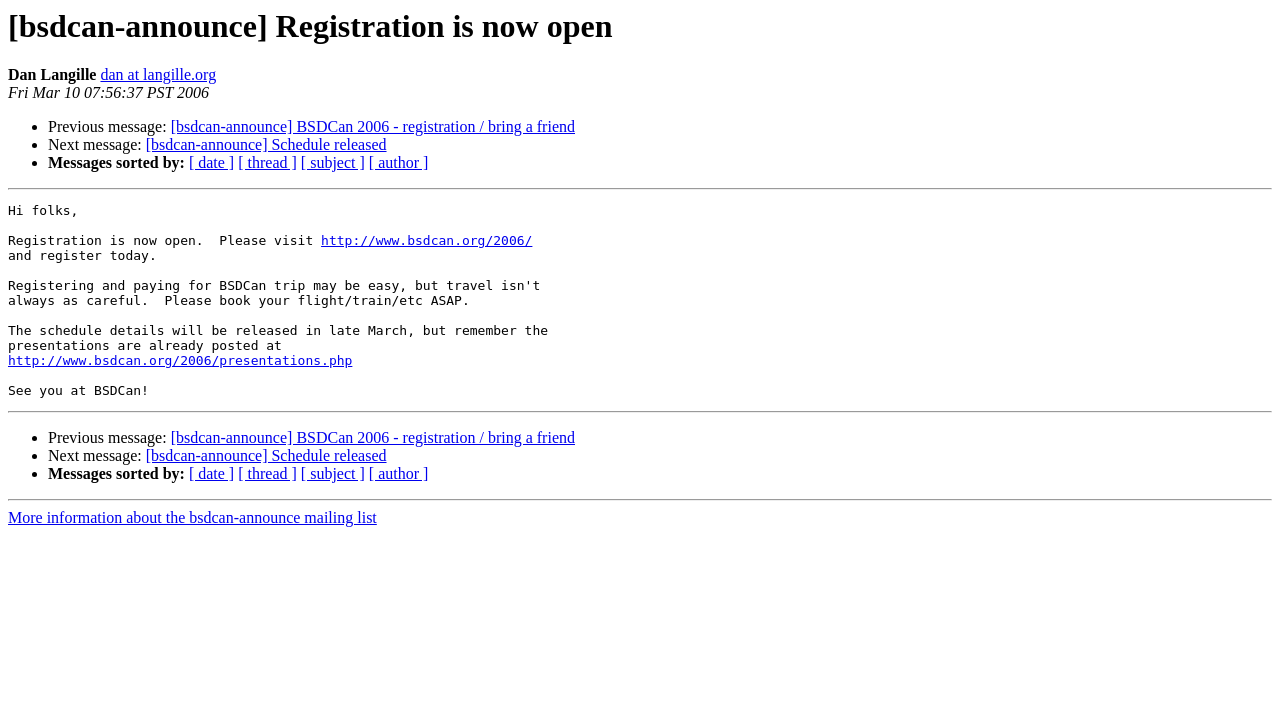Identify the coordinates of the bounding box for the element described below: "http://www.bsdcan.org/2006/". Return the coordinates as four float numbers between 0 and 1: [left, top, right, bottom].

[0.251, 0.326, 0.416, 0.347]